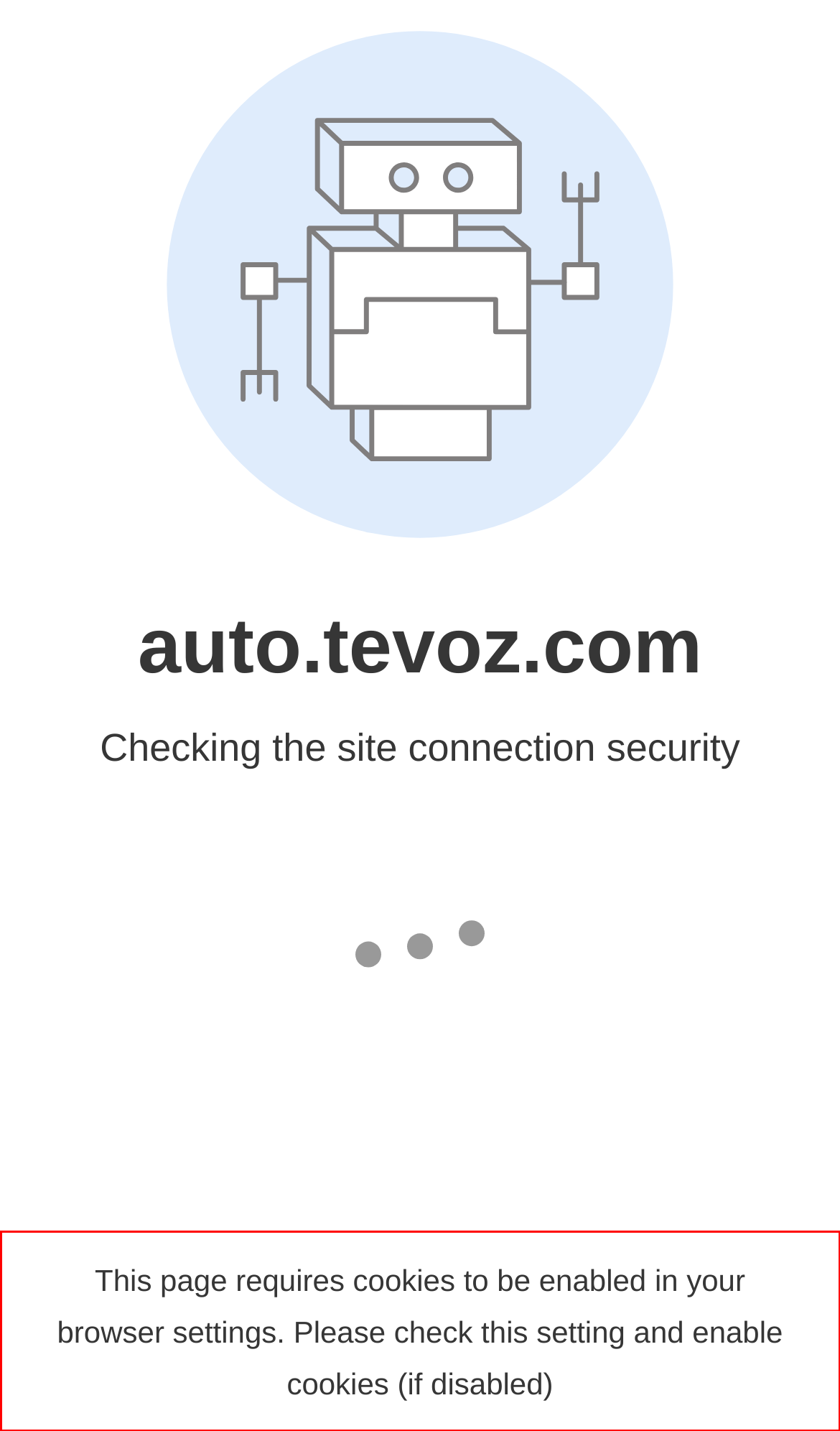Please look at the screenshot provided and find the red bounding box. Extract the text content contained within this bounding box.

This page requires cookies to be enabled in your browser settings. Please check this setting and enable cookies (if disabled)